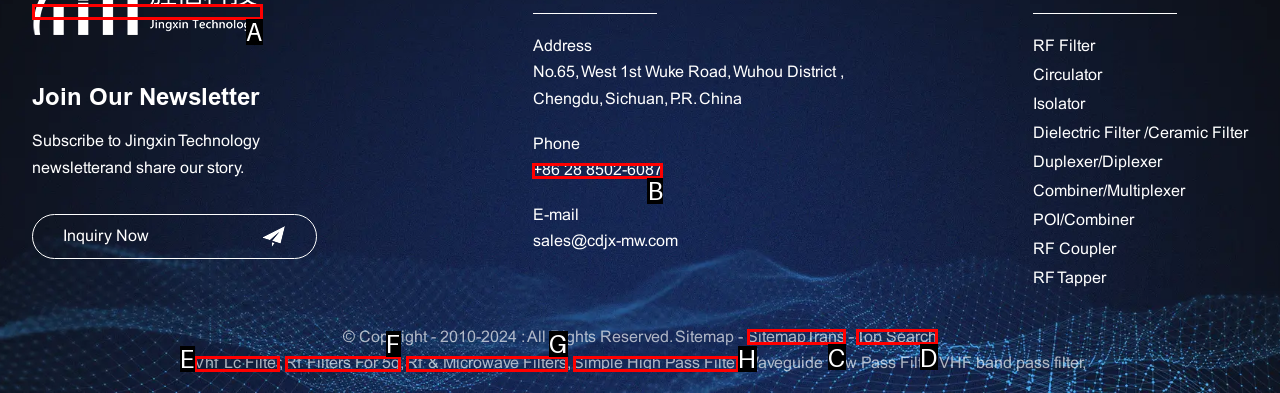Tell me which one HTML element best matches the description: Top Search
Answer with the option's letter from the given choices directly.

D